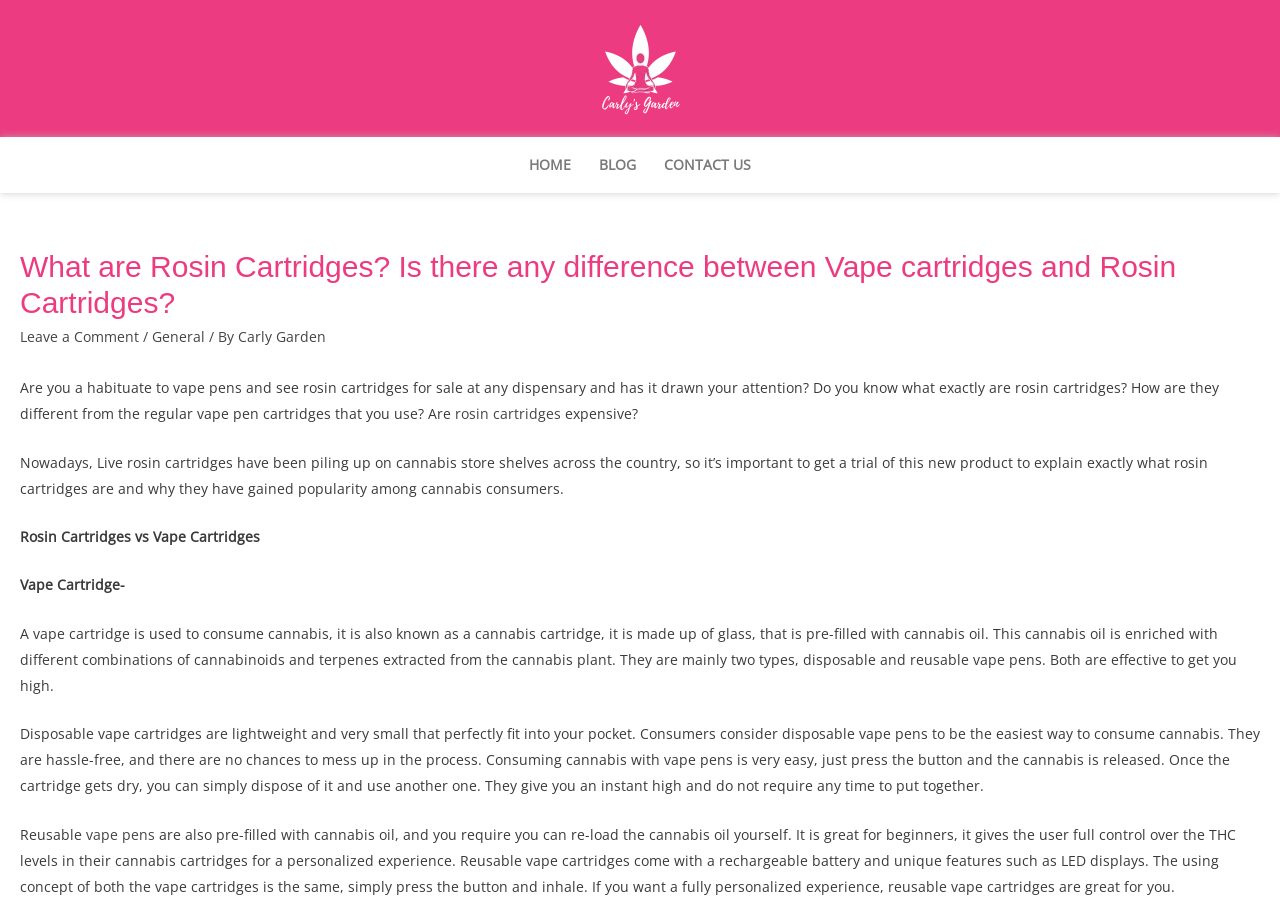Point out the bounding box coordinates of the section to click in order to follow this instruction: "Click on the 'HOME' link".

[0.402, 0.152, 0.457, 0.214]